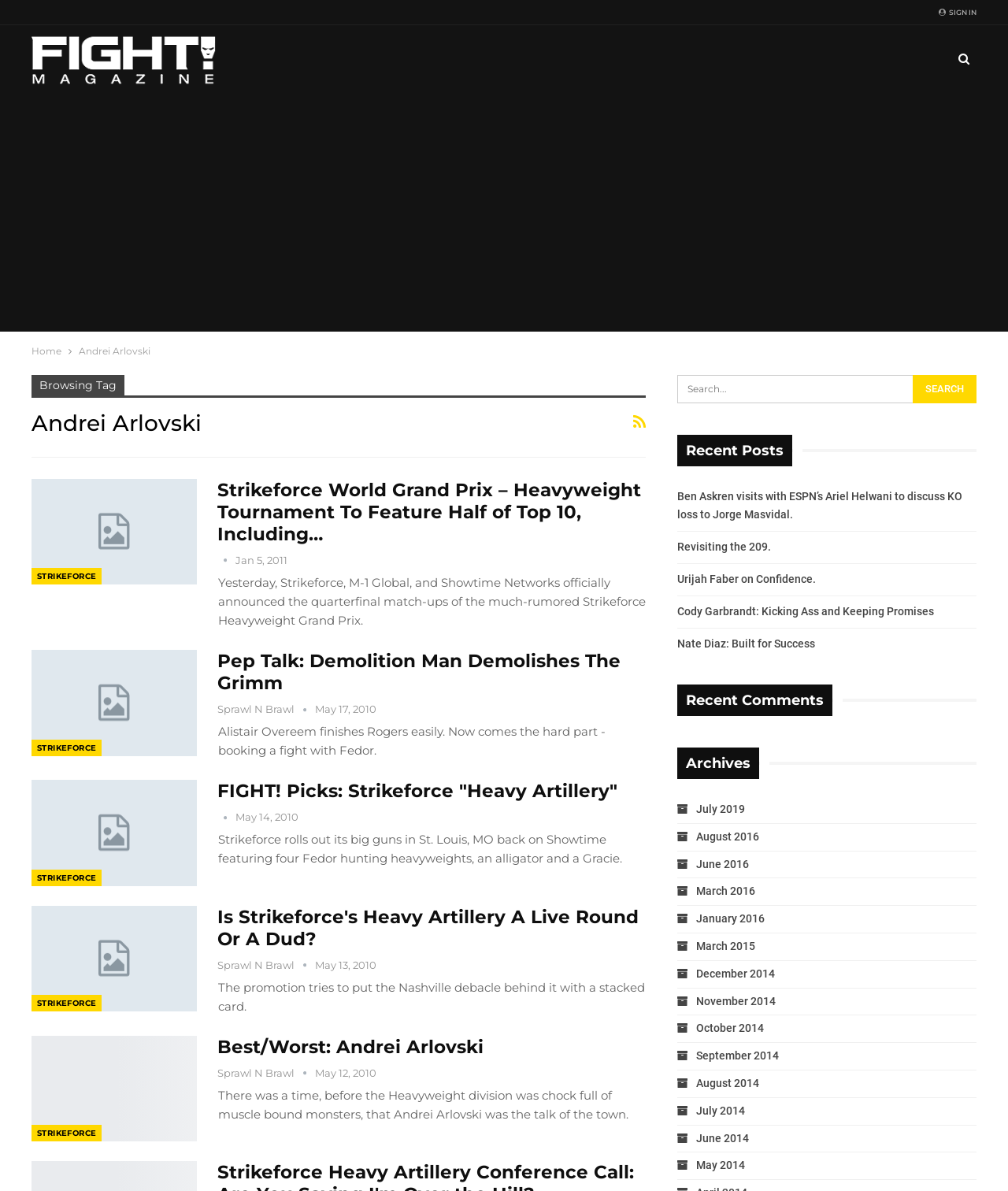Please provide the bounding box coordinates for the UI element as described: "March 2015". The coordinates must be four floats between 0 and 1, represented as [left, top, right, bottom].

[0.672, 0.789, 0.749, 0.8]